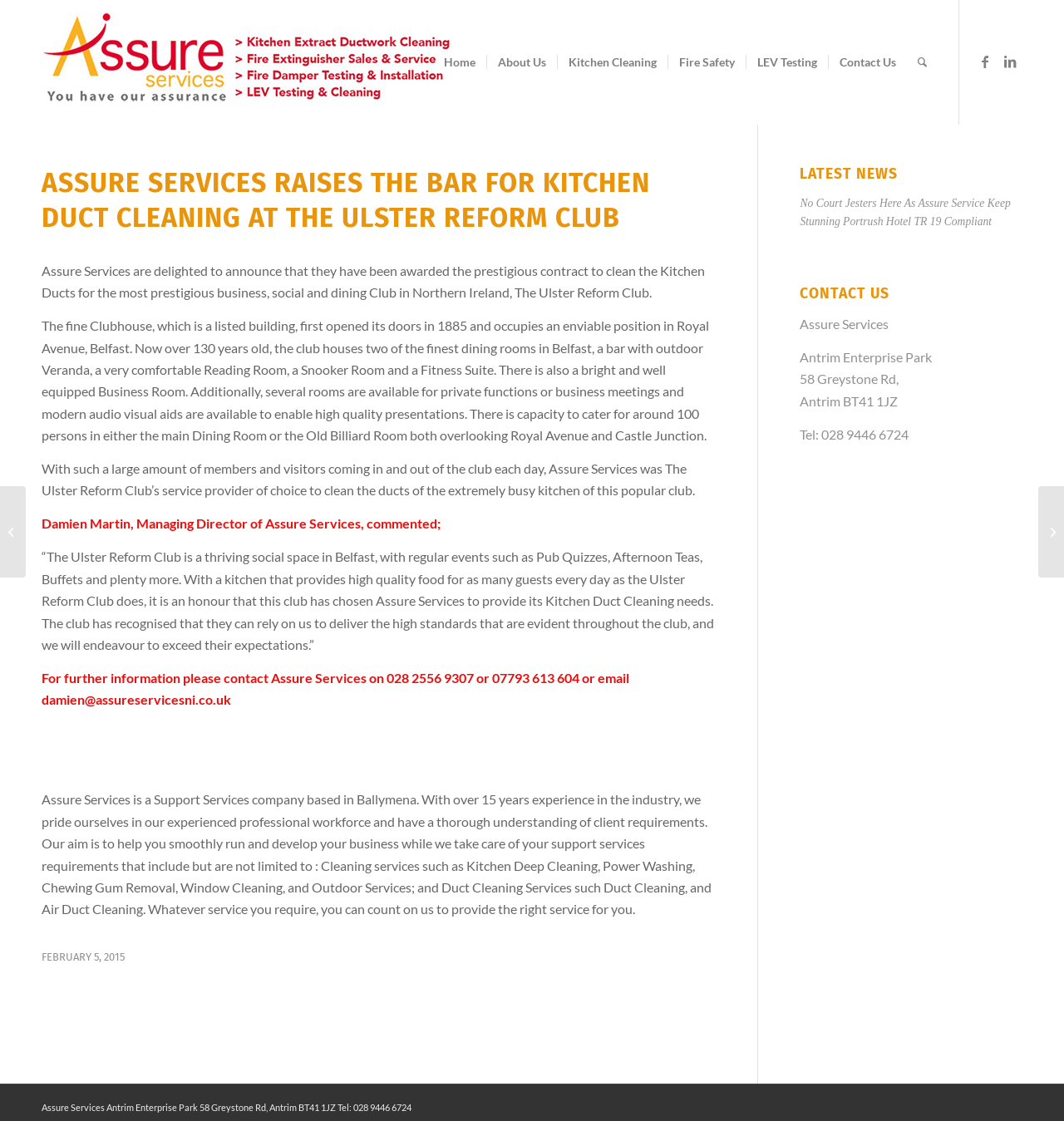Answer this question using a single word or a brief phrase:
What is the name of the managing director of Assure Services?

Damien Martin